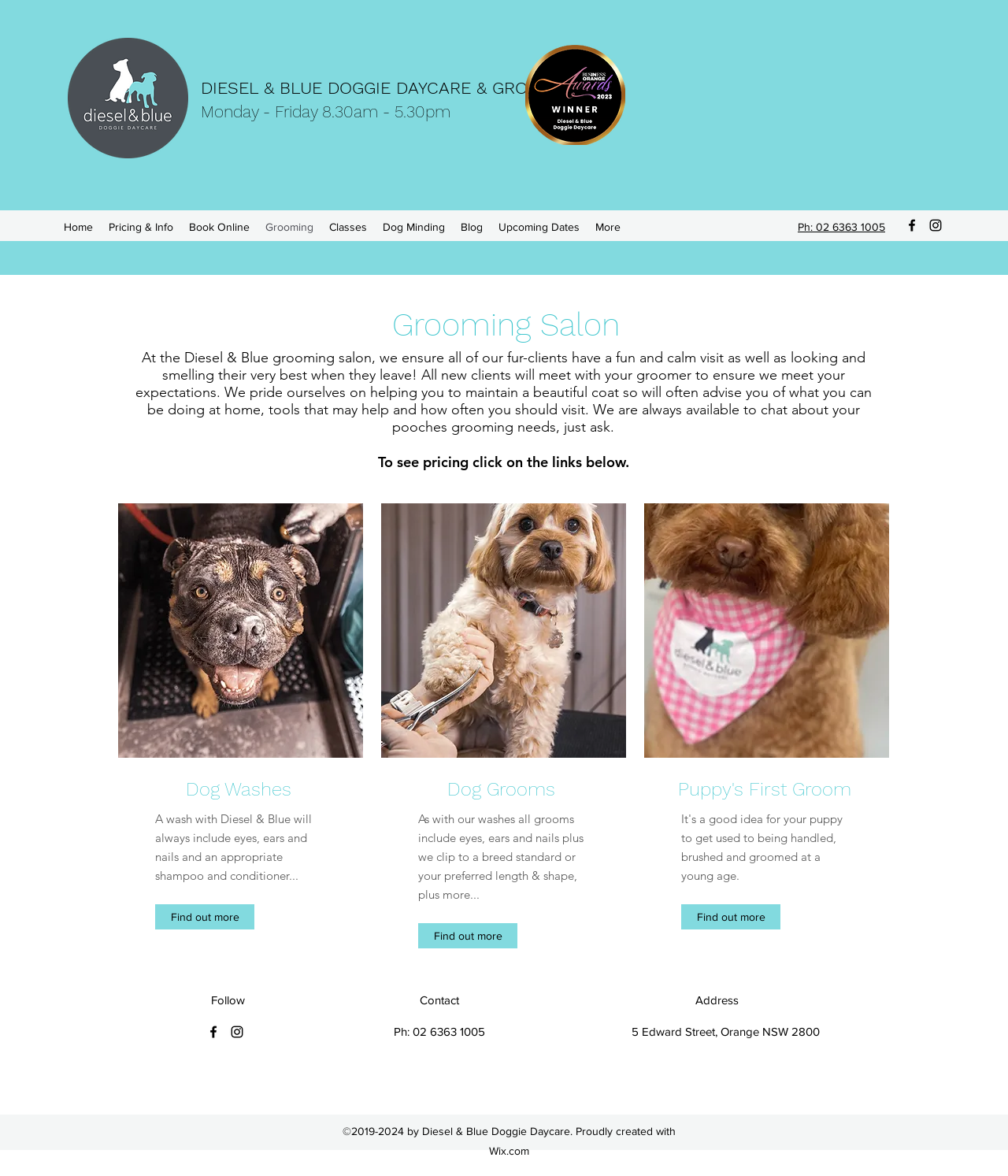What is the phone number of the dog grooming salon?
Carefully examine the image and provide a detailed answer to the question.

The phone number of the dog grooming salon can be found at the top-right corner of the webpage, where it says 'Ph: 02 6363 1005'.